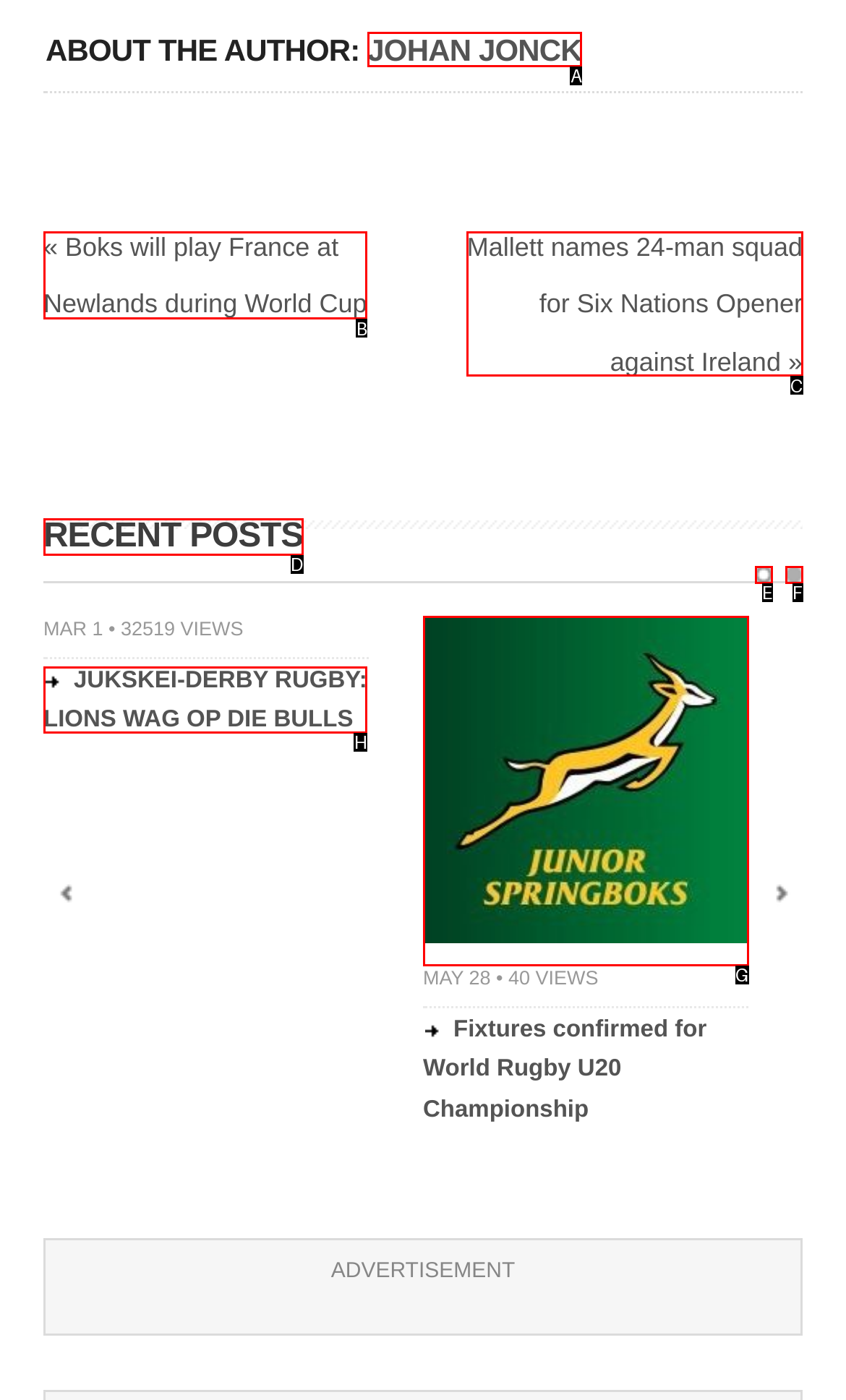Choose the HTML element that best fits the description: Recent Posts. Answer with the option's letter directly.

D